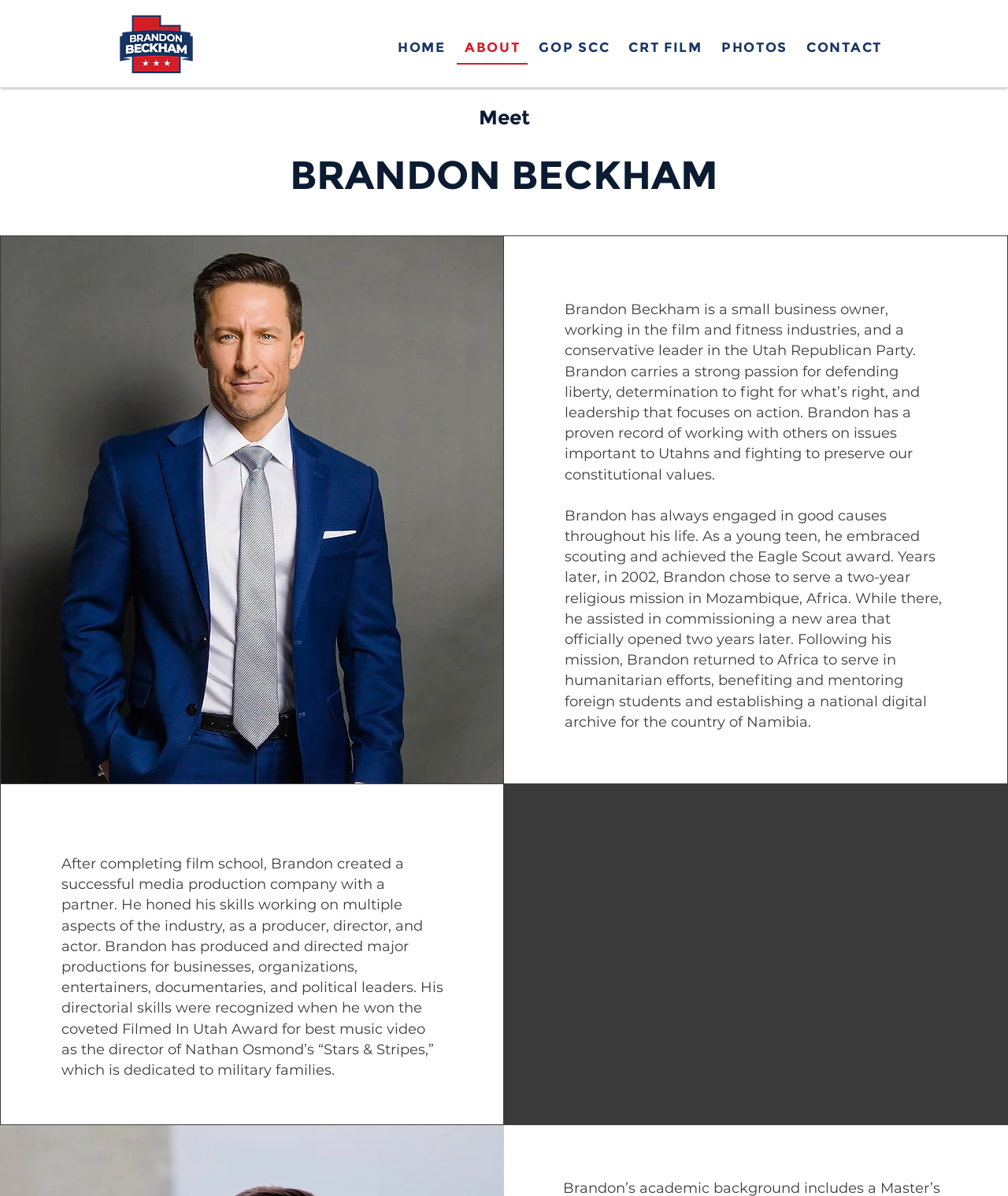Extract the bounding box for the UI element that matches this description: "CRT FILM".

[0.616, 0.027, 0.705, 0.054]